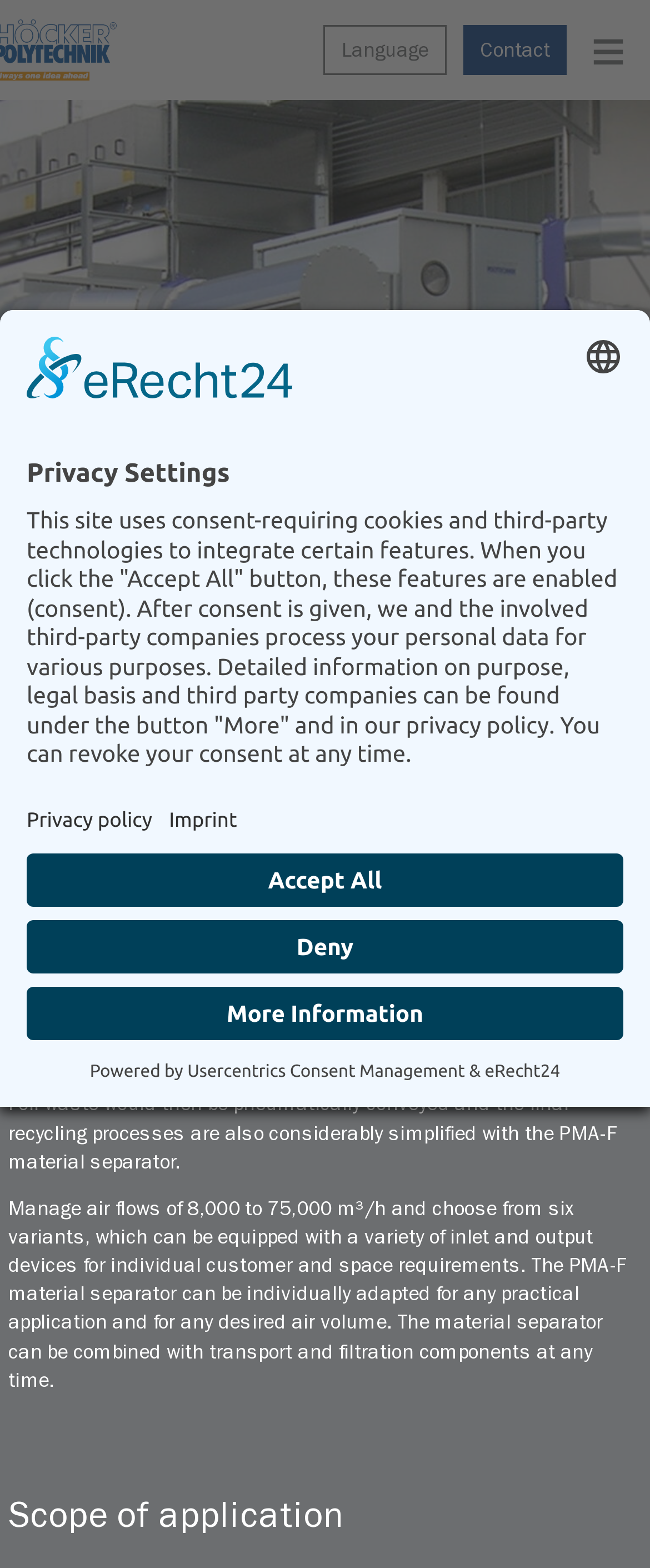Use a single word or phrase to respond to the question:
What is the language selection option located?

Top right corner